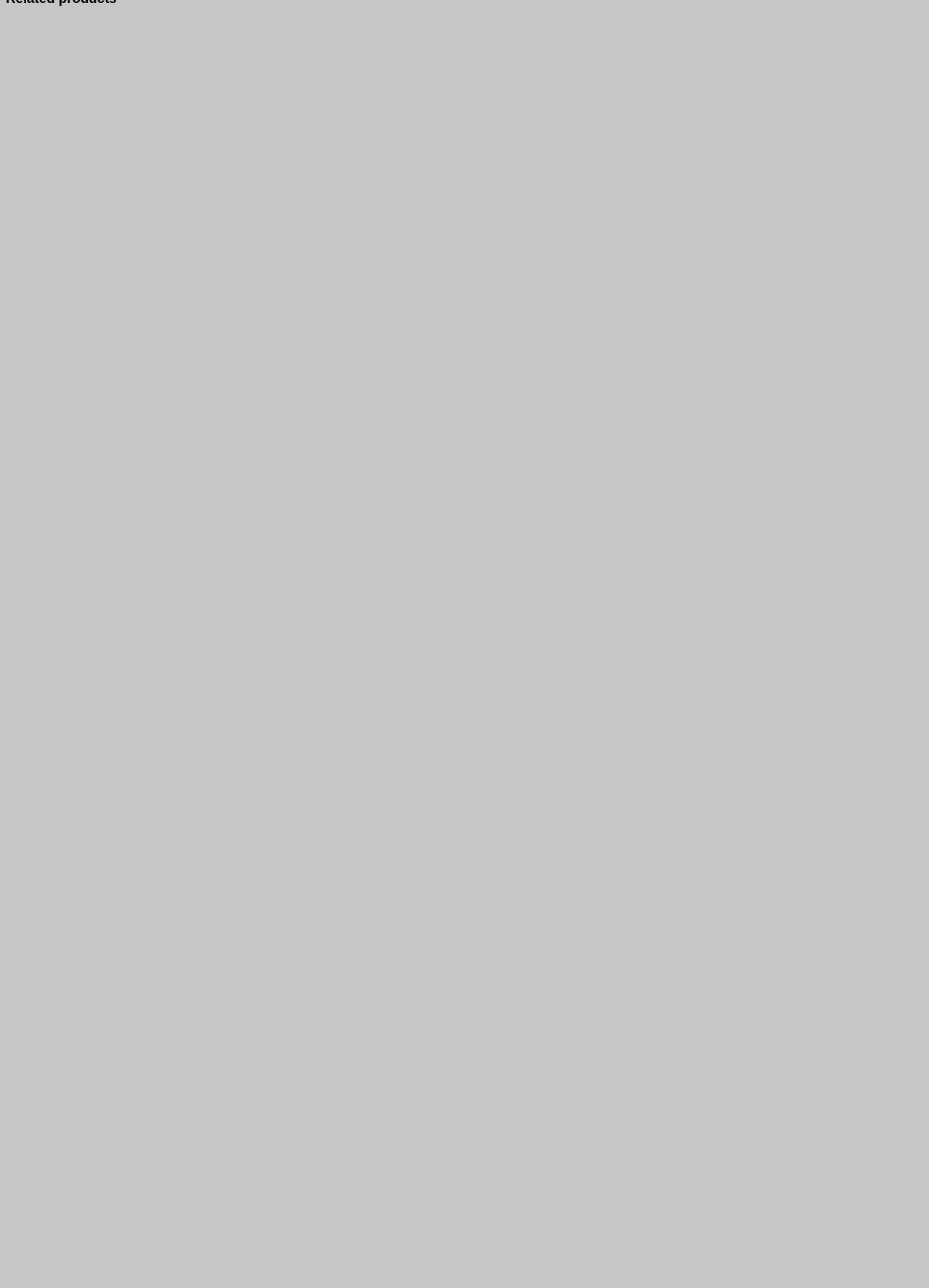Given the following UI element description: "Uncategorized", find the bounding box coordinates in the webpage screenshot.

[0.038, 0.631, 0.118, 0.64]